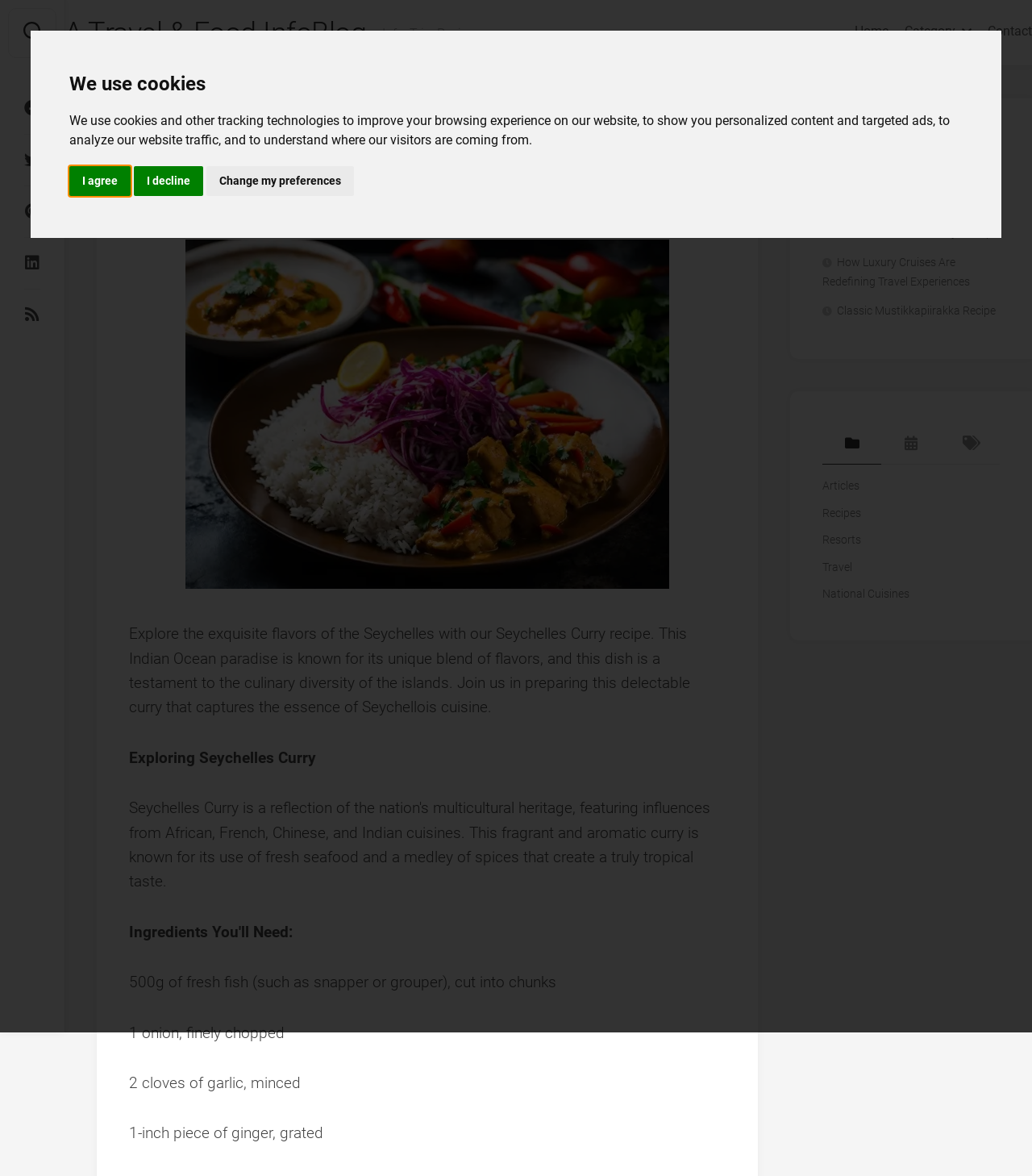Show the bounding box coordinates of the element that should be clicked to complete the task: "Go to Business page".

None